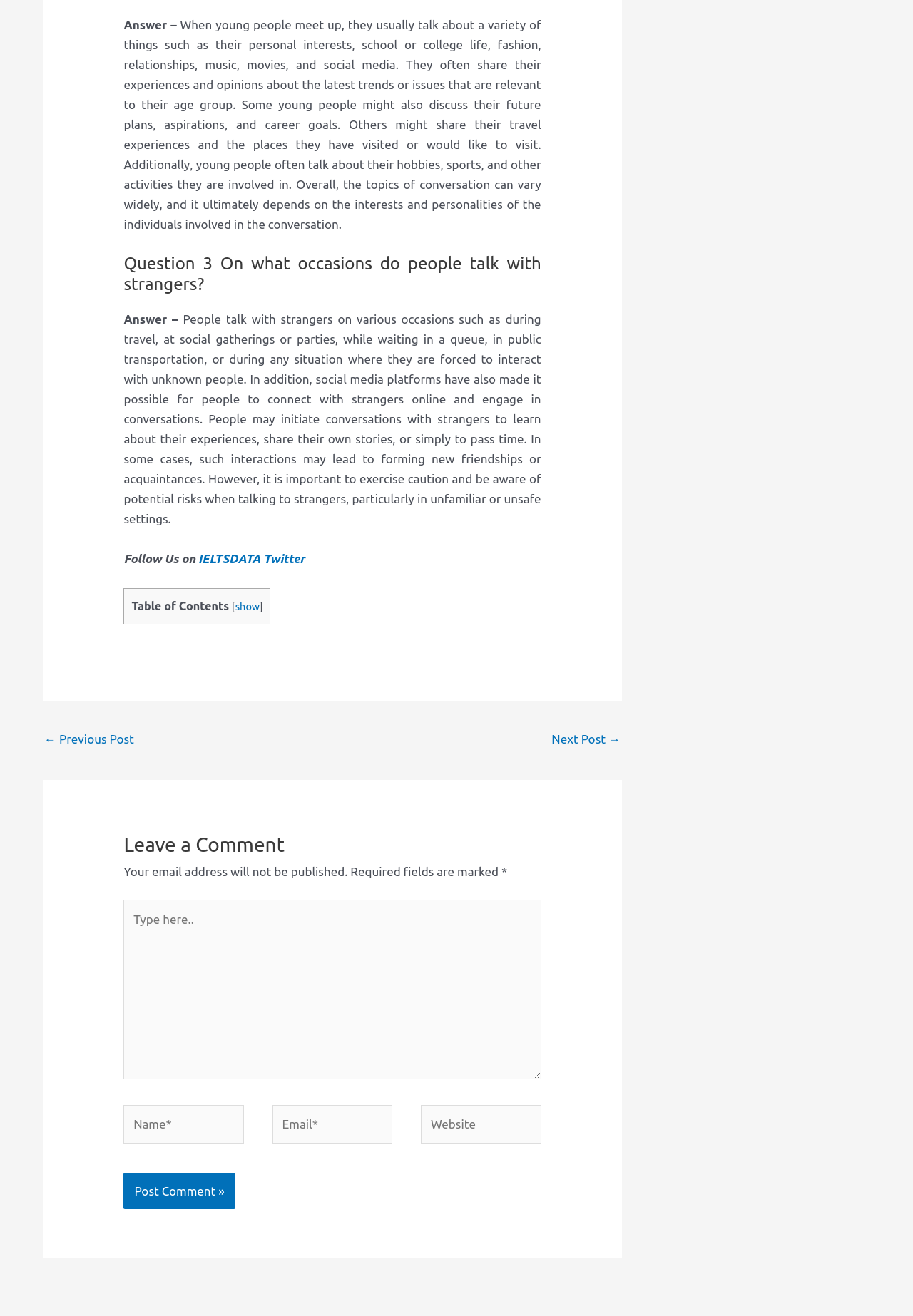Please specify the bounding box coordinates in the format (top-left x, top-left y, bottom-right x, bottom-right y), with all values as floating point numbers between 0 and 1. Identify the bounding box of the UI element described by: show

[0.258, 0.456, 0.284, 0.465]